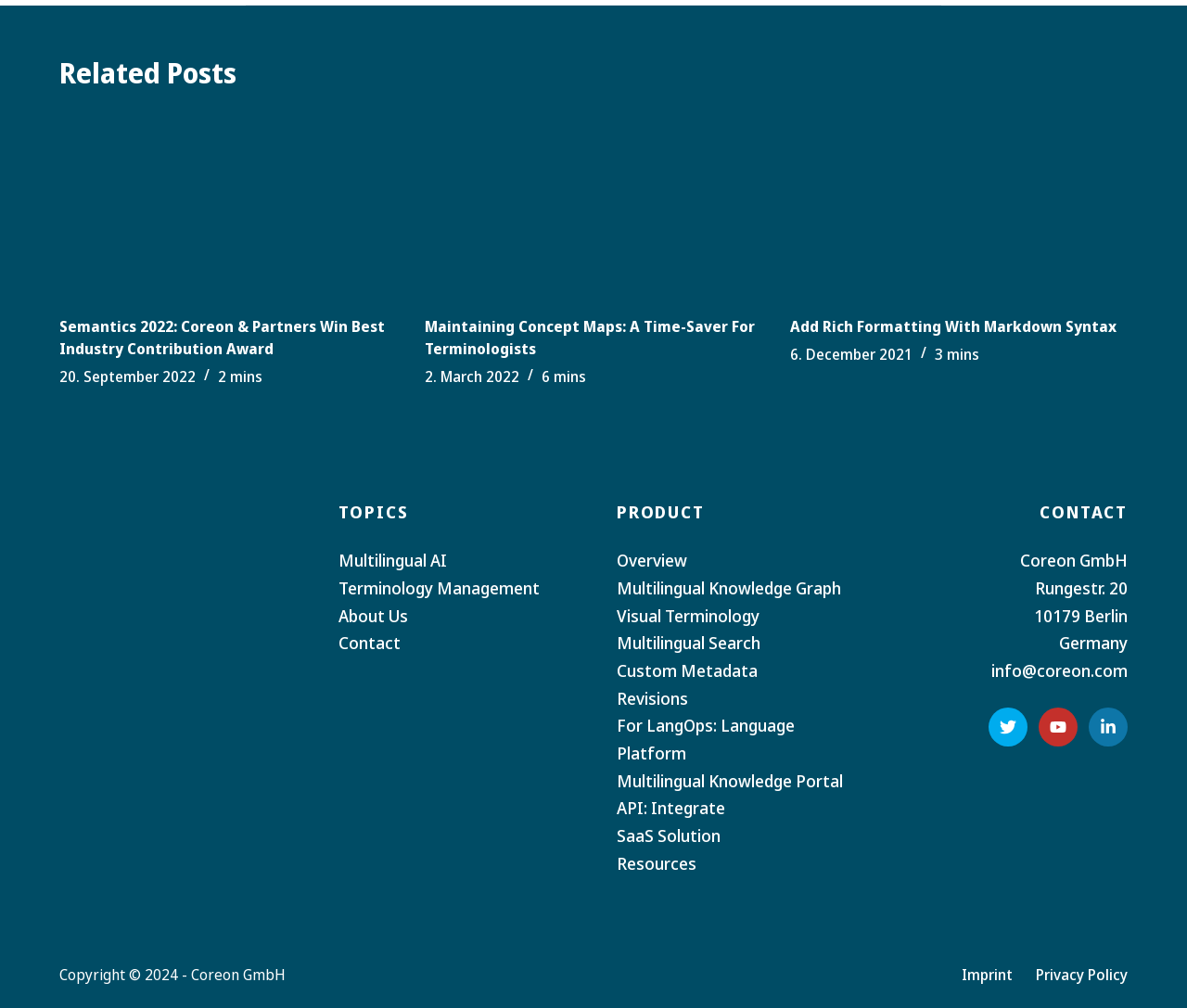How many minutes does it take to read the second article?
Please provide a comprehensive answer based on the information in the image.

The second article has a 'time' element with the text '6 mins' which indicates the estimated time to read the article.